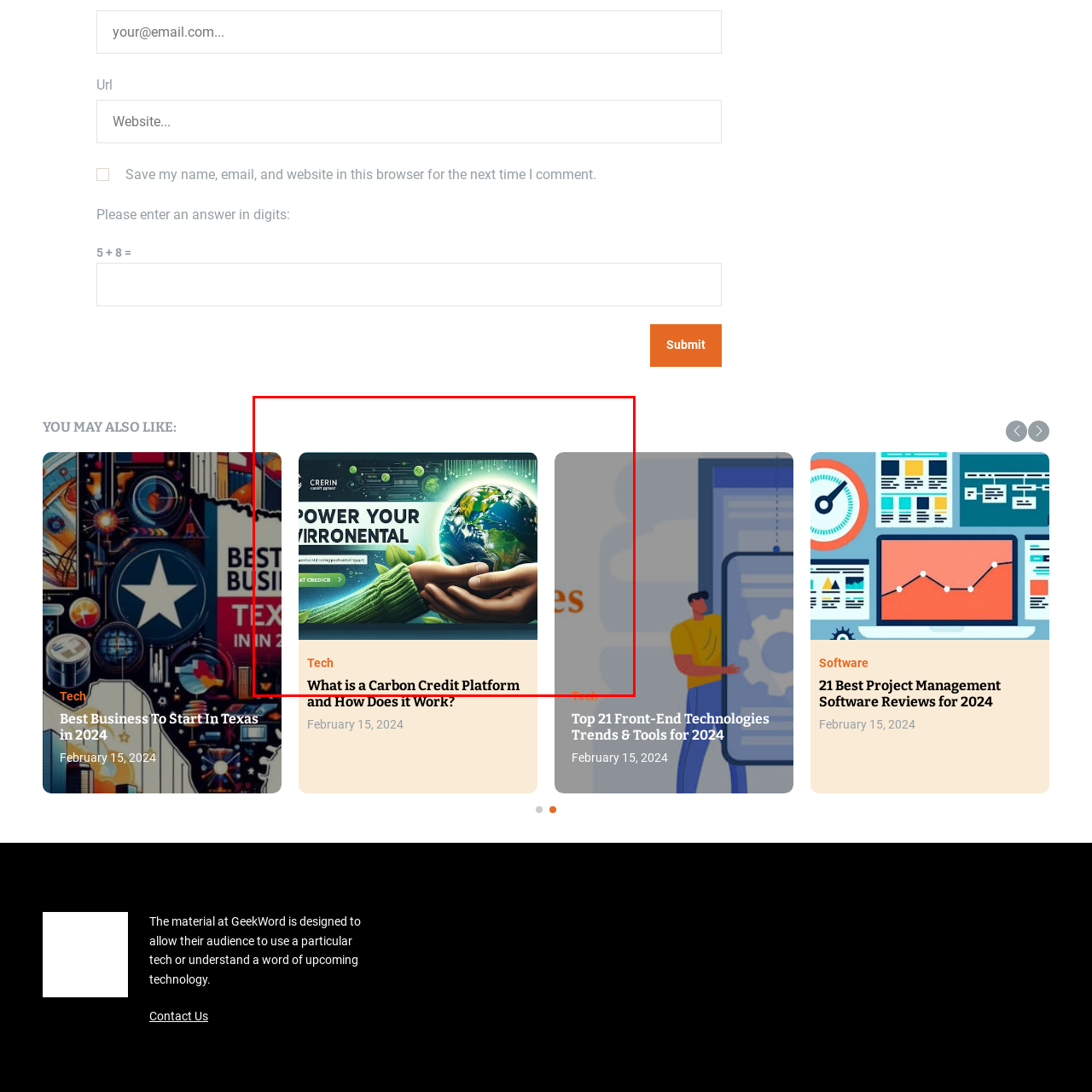Inspect the image surrounded by the red boundary and answer the following question in detail, basing your response on the visual elements of the image: 
What is the category of the content?

The category of the content is 'Tech', which is indicated by the label 'Tech' beneath the graphic, suggesting a focus on technological solutions for ecological challenges.